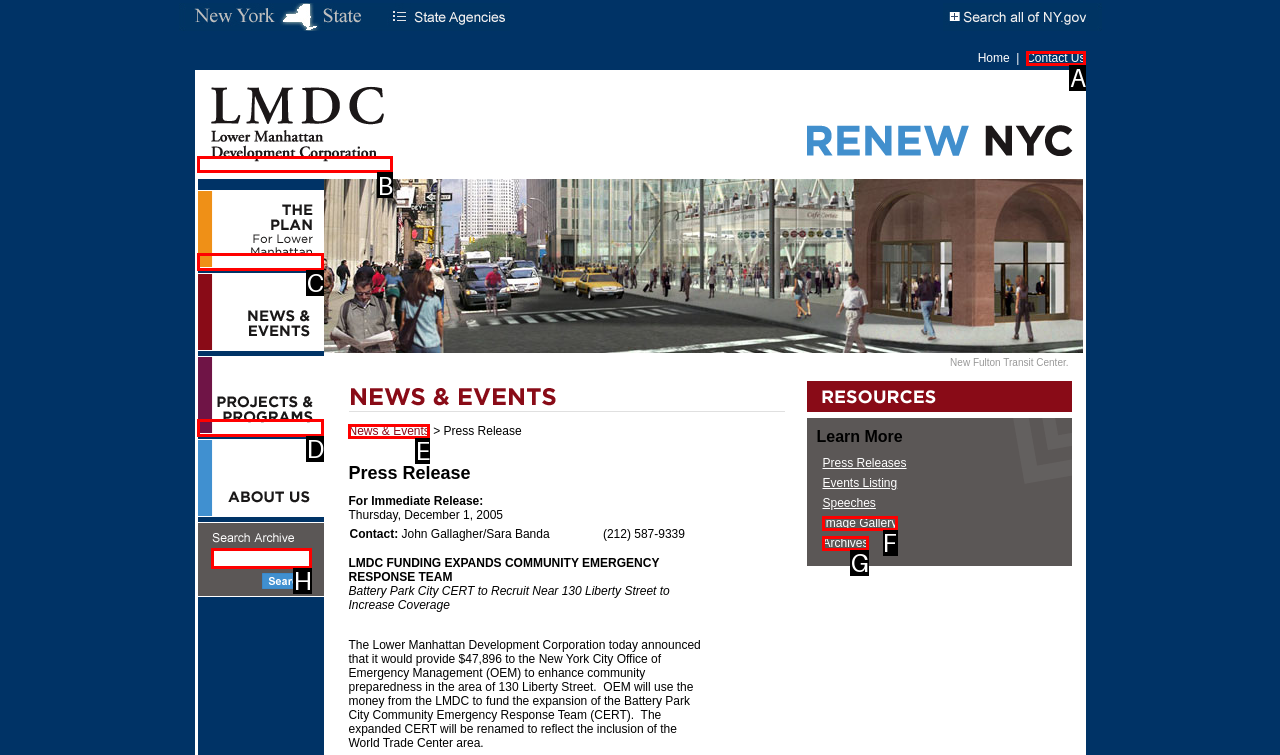From the given options, choose the one to complete the task: Learn more about LMDC Lower Manhattan Development Corporation
Indicate the letter of the correct option.

B